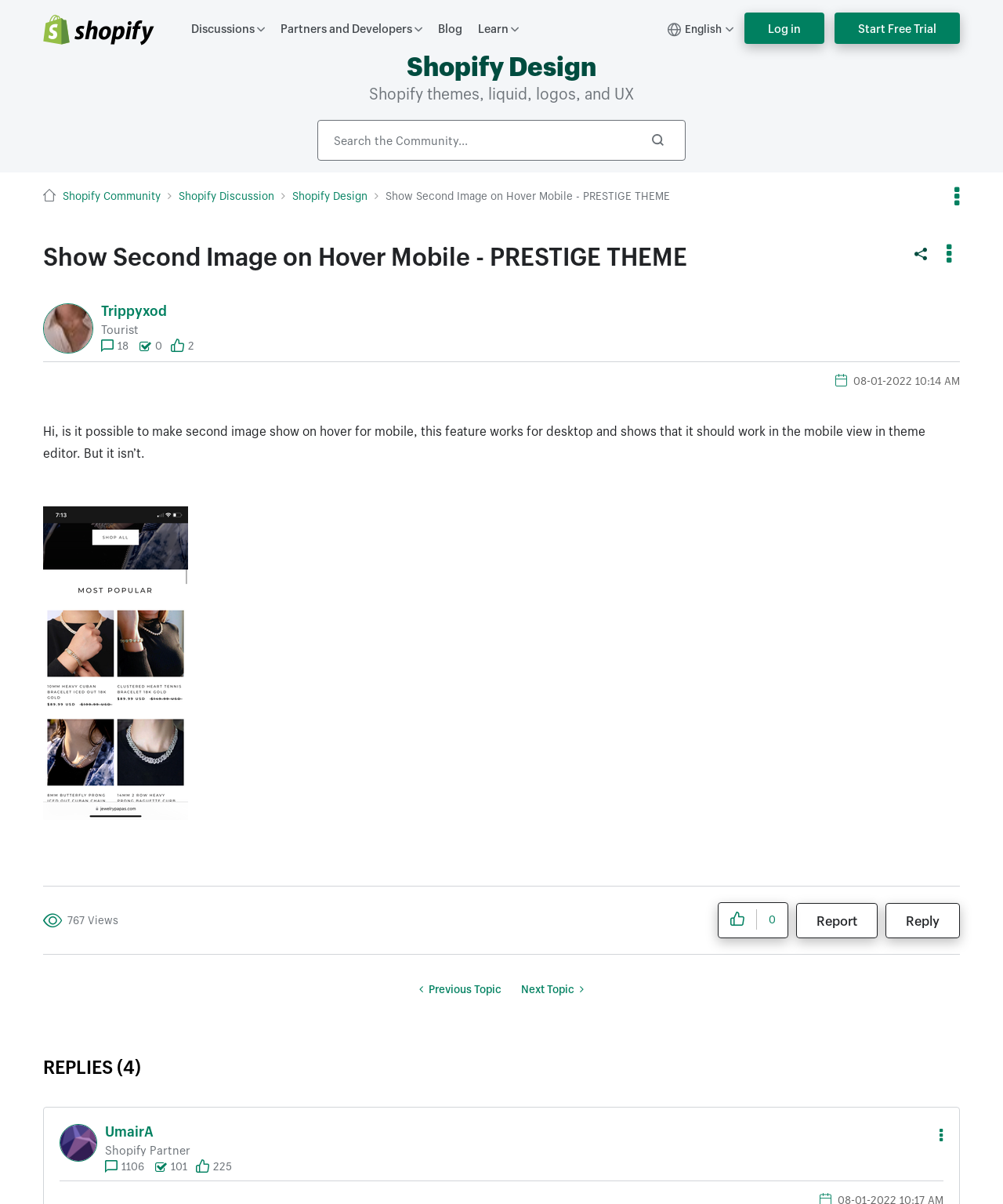Please identify the bounding box coordinates of the element that needs to be clicked to execute the following command: "View profile of trippyxod". Provide the bounding box using four float numbers between 0 and 1, formatted as [left, top, right, bottom].

[0.101, 0.252, 0.166, 0.265]